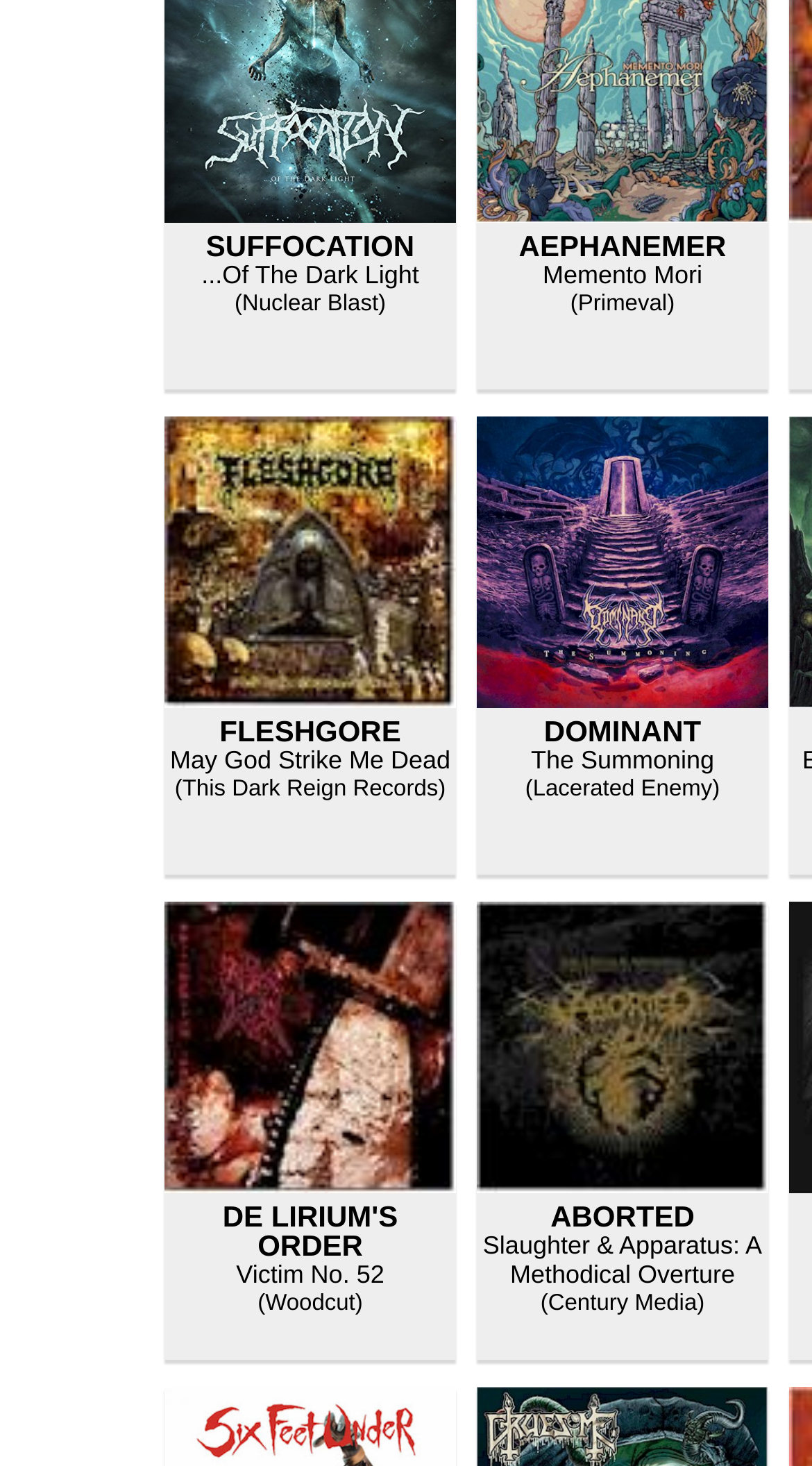Please give a succinct answer to the question in one word or phrase:
How many images are on this webpage?

4